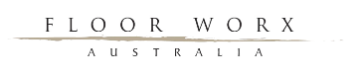Explain in detail what you see in the image.

The image features the logo of "Floor Worx Australia," a company specializing in flooring solutions. The logo is elegantly designed, prominently displaying the name "FLOOR WORX" in a sophisticated font, accompanied by the word "AUSTRALIA" positioned beneath it. This branding emphasizes the company's commitment to quality flooring that transforms homes. Floor Worx Australia is dedicated to offering an extensive range of flooring options, catering to diverse aesthetic and functional needs for residential and commercial spaces.